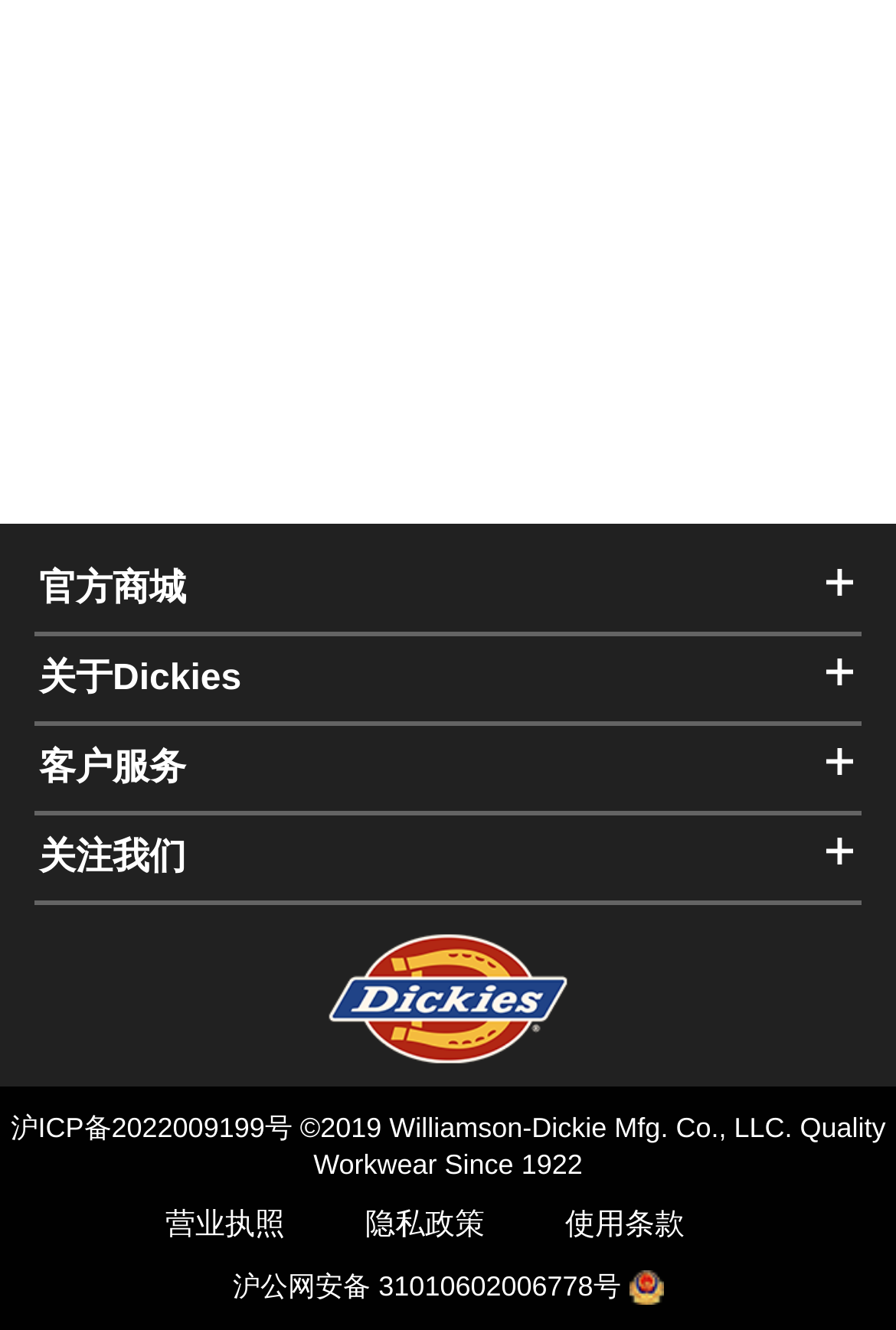Predict the bounding box for the UI component with the following description: "沪公网安备 31010602006778号".

[0.26, 0.955, 0.74, 0.979]